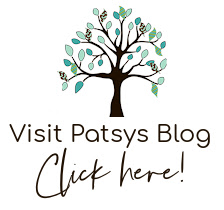Please reply with a single word or brief phrase to the question: 
What is the purpose of the text 'Click here!'?

To encourage visitors